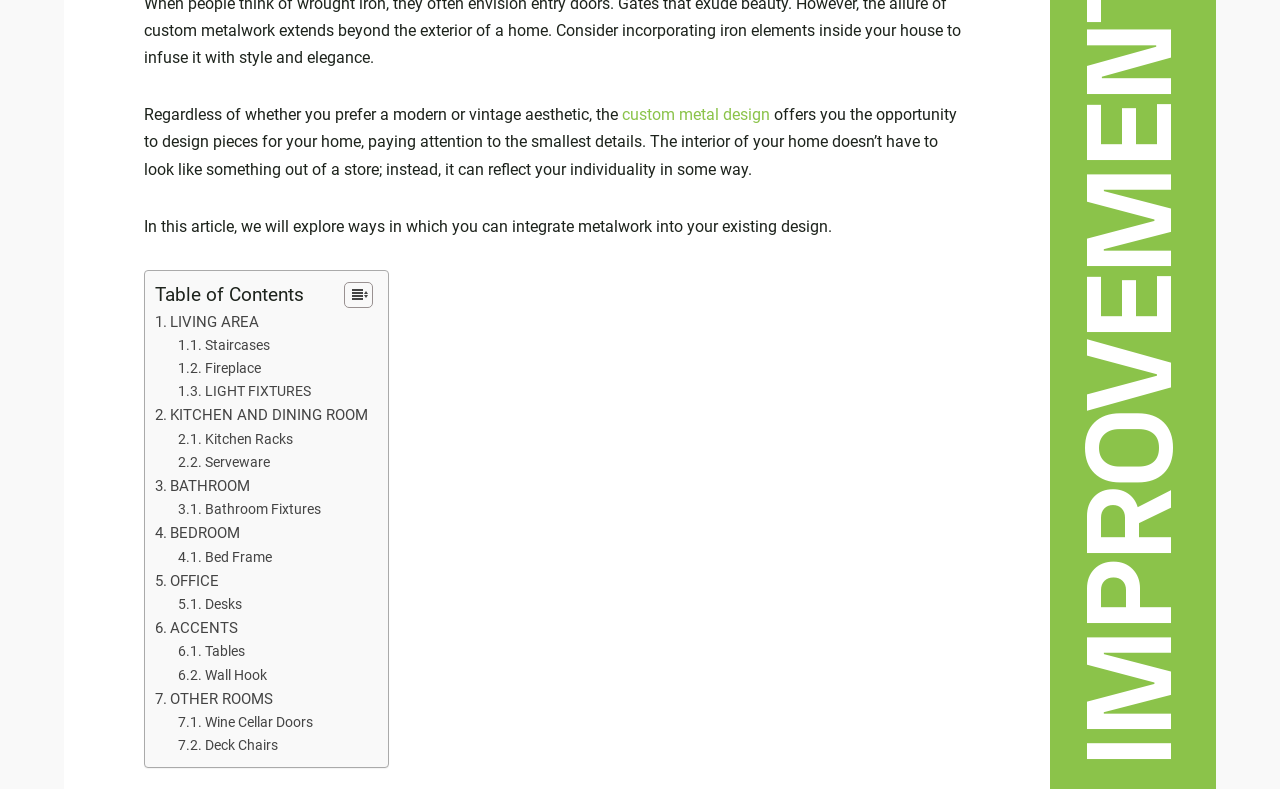Determine the bounding box coordinates of the clickable area required to perform the following instruction: "Subscribe to the FREE AMAZONAS Newsletter". The coordinates should be represented as four float numbers between 0 and 1: [left, top, right, bottom].

None